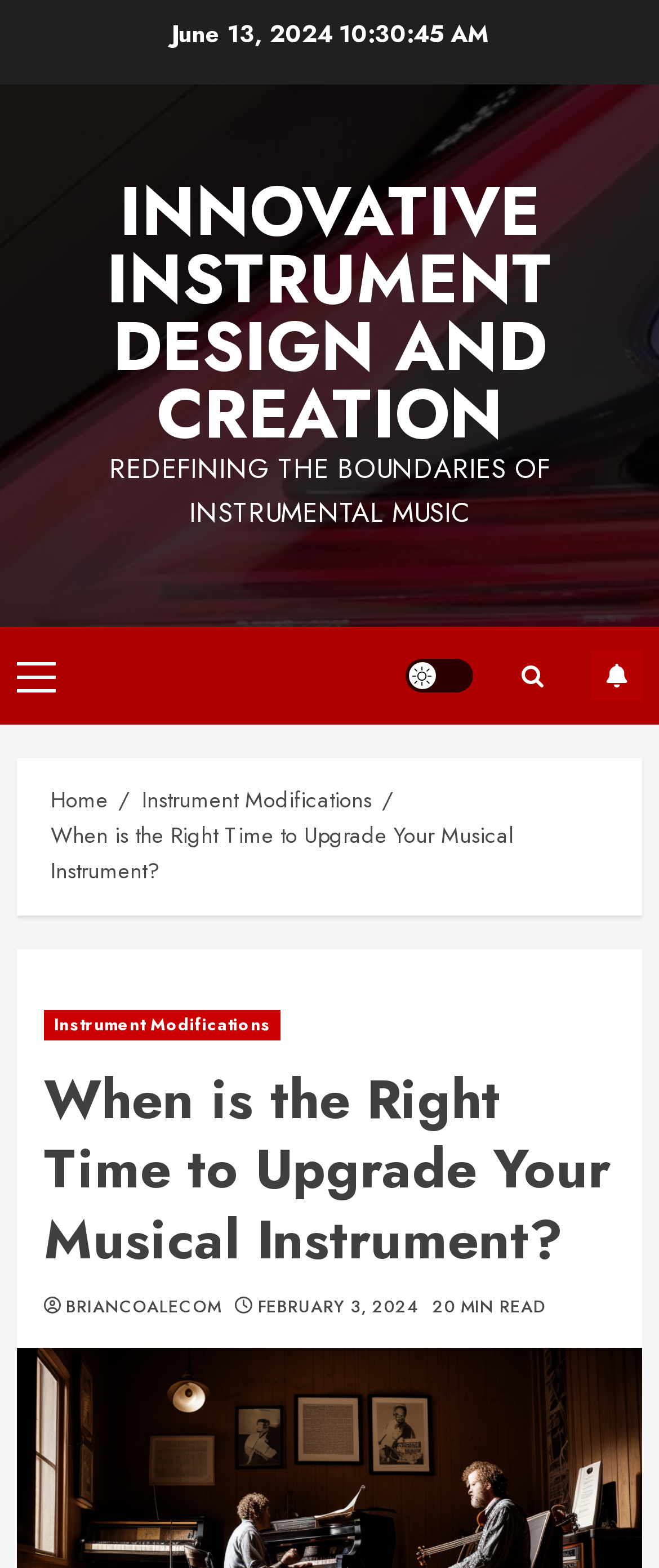Please study the image and answer the question comprehensively:
What is the date mentioned at the top of the page?

I found the date 'June 13, 2024' at the top of the page, which is a StaticText element with bounding box coordinates [0.26, 0.011, 0.514, 0.032].